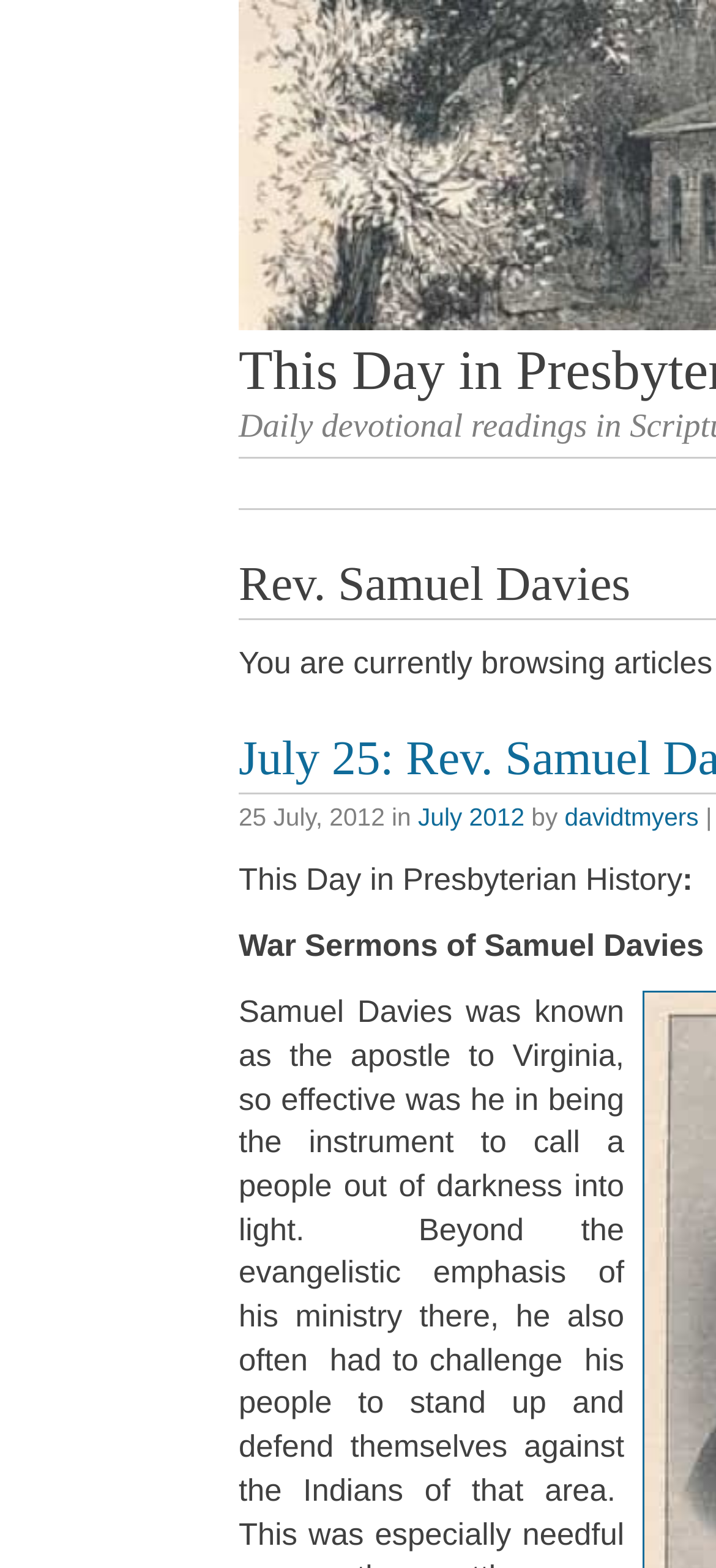Provide a brief response in the form of a single word or phrase:
What is the category of the current devotional reading?

This Day in Presbyterian History